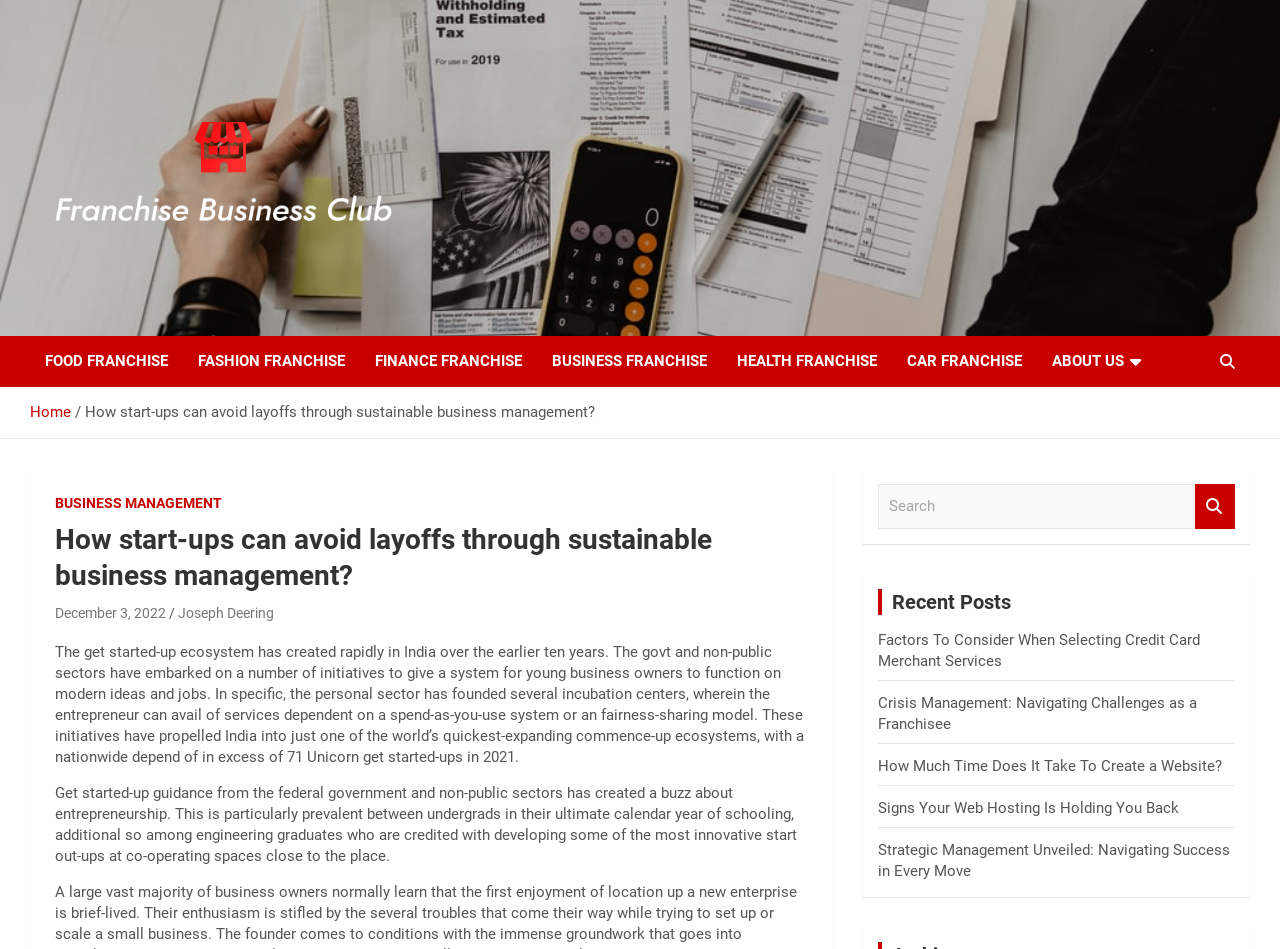Identify the bounding box coordinates of the element that should be clicked to fulfill this task: "View recent posts". The coordinates should be provided as four float numbers between 0 and 1, i.e., [left, top, right, bottom].

[0.686, 0.62, 0.965, 0.648]